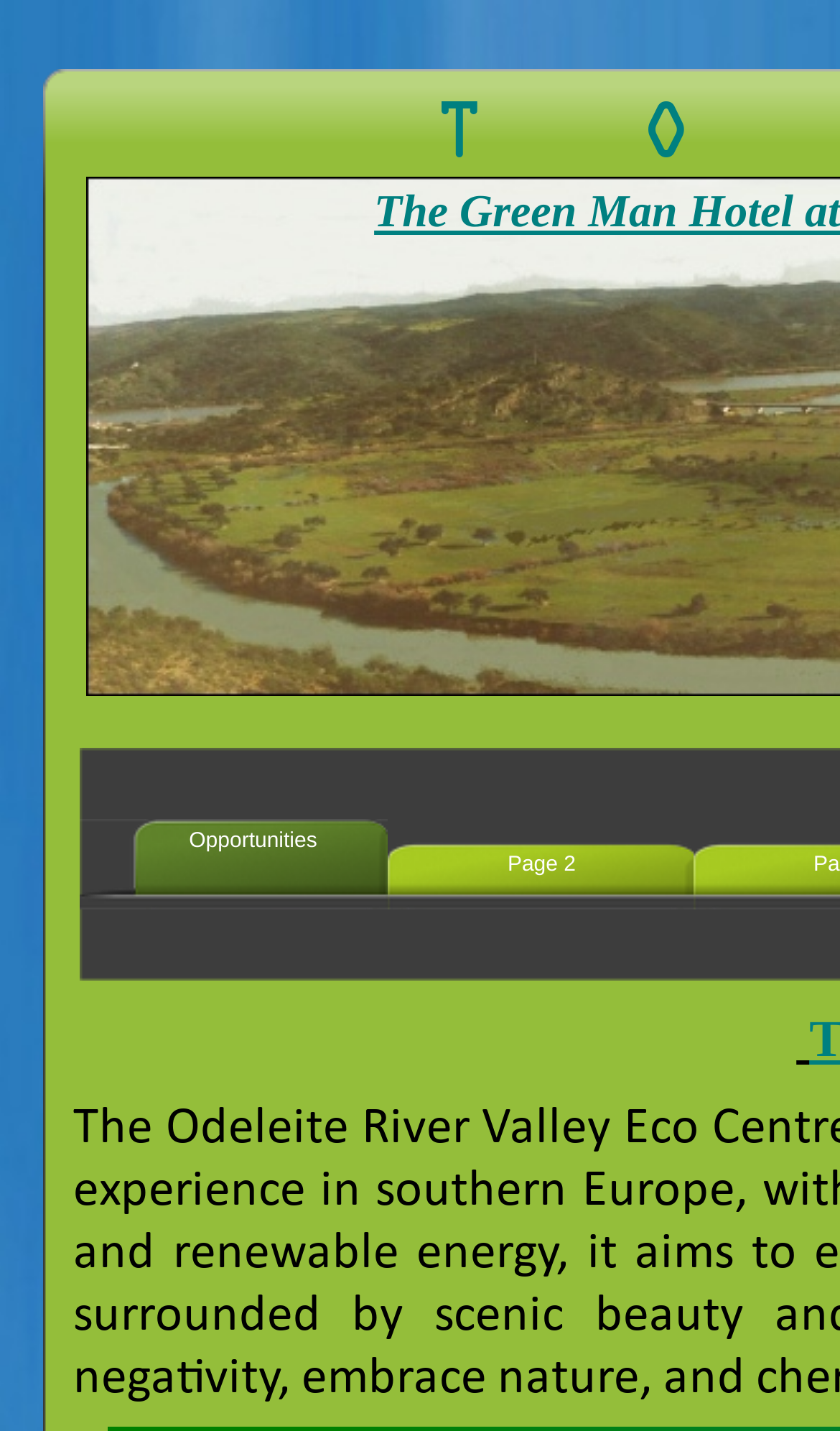Please provide the bounding box coordinate of the region that matches the element description: Page 2. Coordinates should be in the format (top-left x, top-left y, bottom-right x, bottom-right y) and all values should be between 0 and 1.

[0.462, 0.572, 0.828, 0.636]